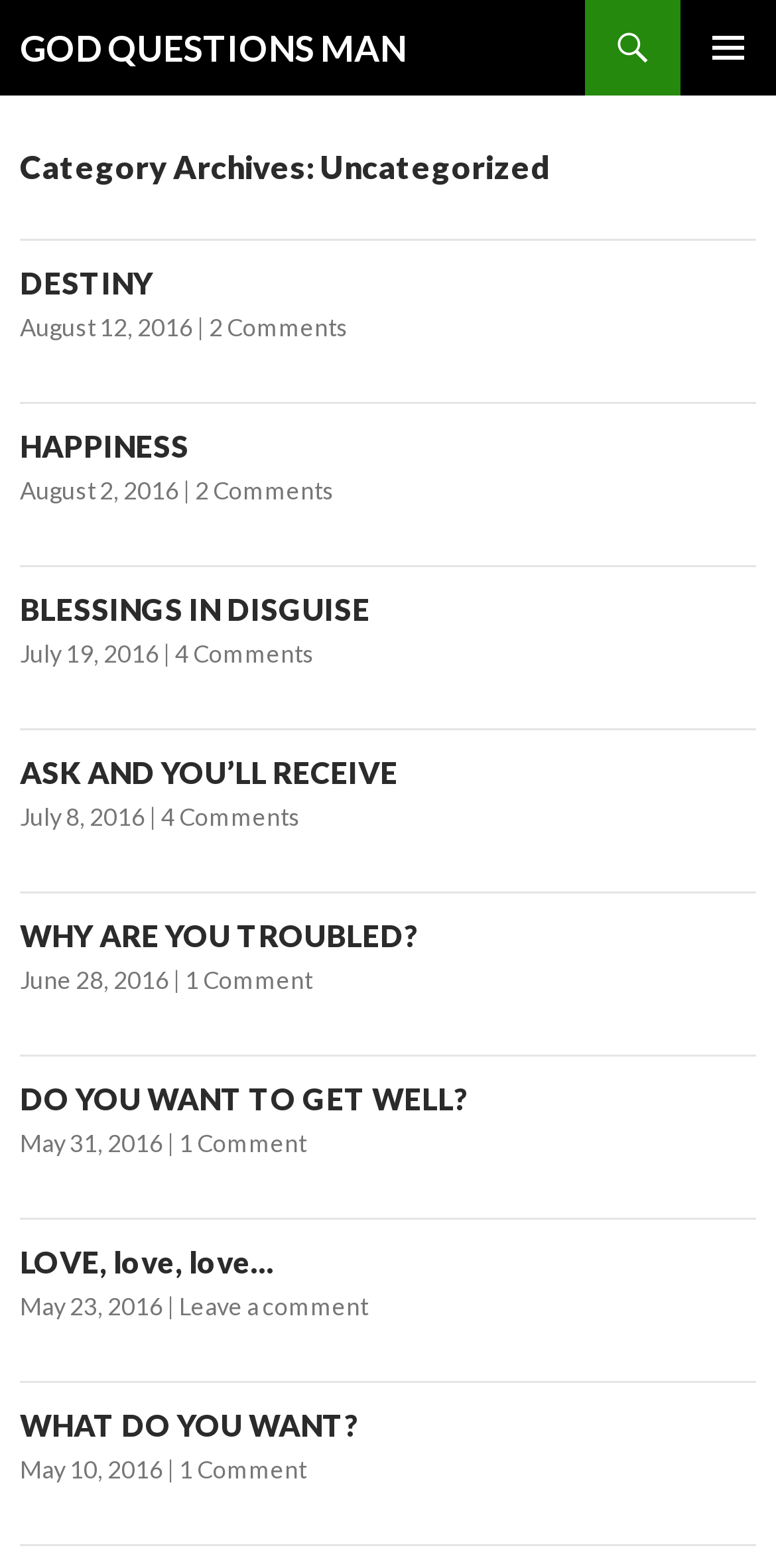Extract the main title from the webpage and generate its text.

GOD QUESTIONS MAN